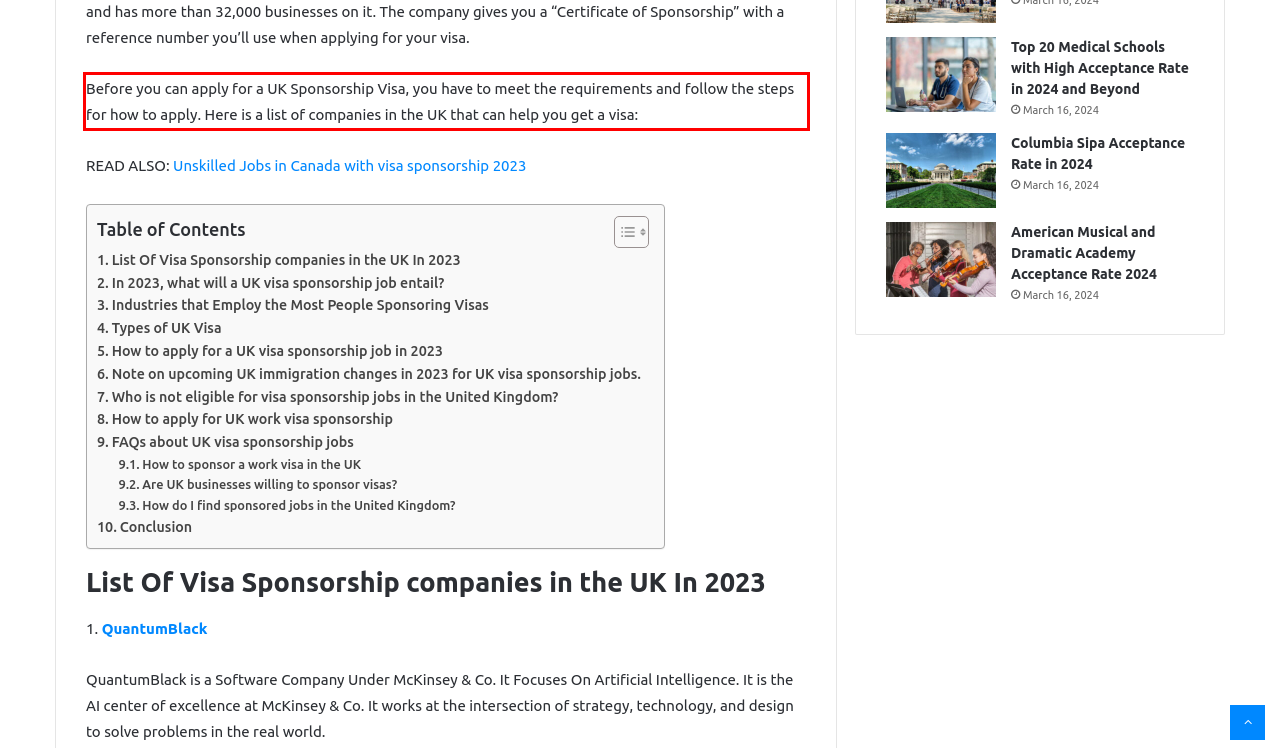You are given a screenshot of a webpage with a UI element highlighted by a red bounding box. Please perform OCR on the text content within this red bounding box.

Before you can apply for a UK Sponsorship Visa, you have to meet the requirements and follow the steps for how to apply. Here is a list of companies in the UK that can help you get a visa: